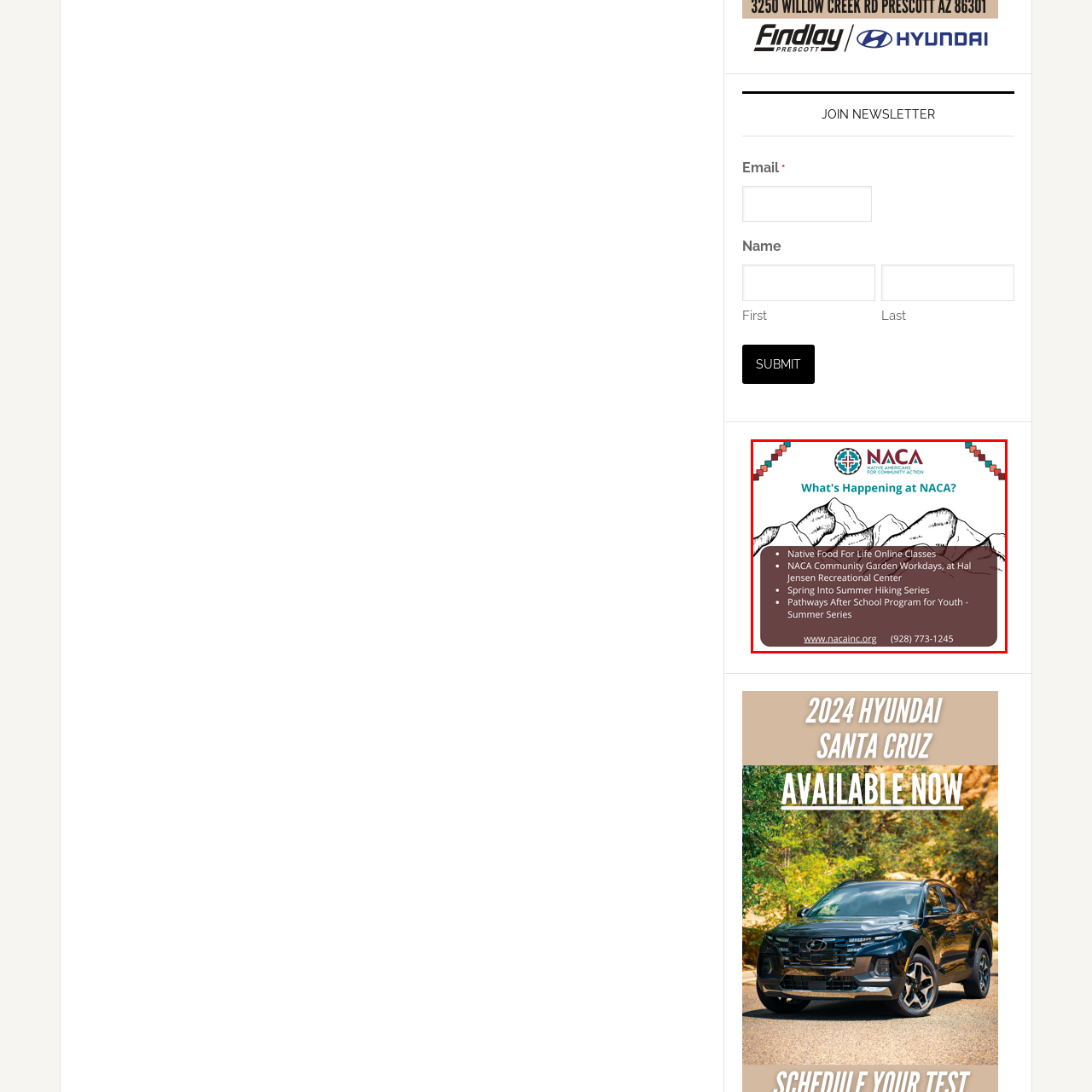Explain in detail the content of the image enclosed by the red outline.

The image features a vibrant announcement banner for NACA (Native Americans for Community Action), titled "What's Happening at NACA?" The background displays a serene mountain landscape, evoking a connection to nature and the community. 

In bold lettering, the NACA logo is prominently positioned at the top, along with the organization's name. Below the title, the banner lists several community activities and programs, encouraging participation in:

- **Native Food For Life Online Classes**
- **NACA Community Garden Workdays** at Hal Jensen Recreational Center
- **Spring Into Summer Hiking Series**
- **Pathways After School Program for Youth - Summer Series**

The bottom of the banner provides contact information, including the website and a phone number, inviting viewers to reach out for more details. This visually engaging announcement highlights NACA's commitment to community involvement and wellness.